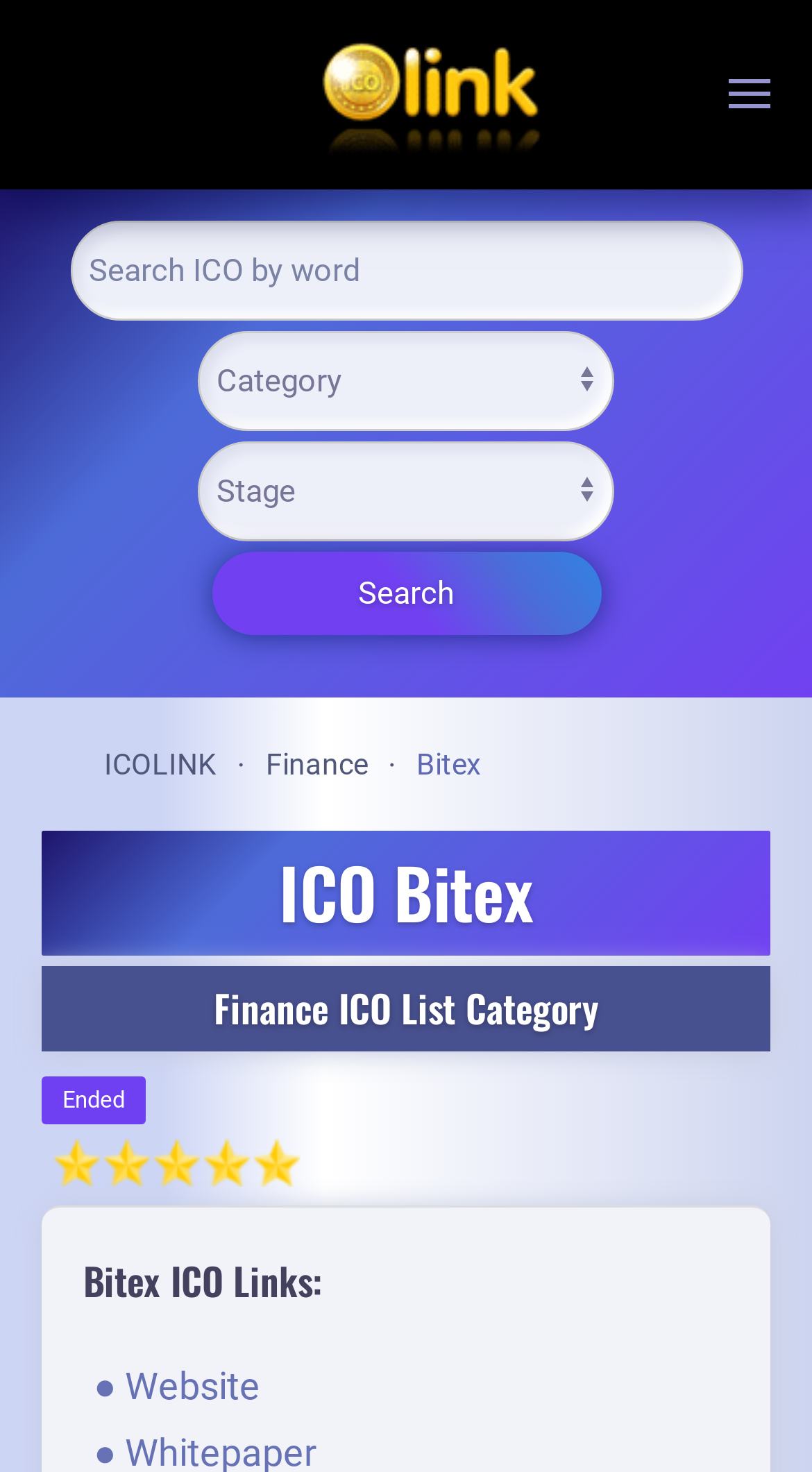Summarize the webpage in an elaborate manner.

The webpage is about Bitex ICO, a utility token that connects the Bitex Ecosystem, based on the Ethereum Blockchain following ERC-20 standard. 

At the top left, there is a link to go "Back to home" accompanied by an image. On the top right, there is a link to "Open Menu" with an image. 

Below the top section, there is a search bar where users can search for ICOs by word. The search bar is accompanied by two dropdown menus, one for selecting a category and the other for selecting a type. A "Search" button is located to the right of the dropdown menus.

In the middle of the page, there are three links: "ICOLINK", "Finance", and a heading "Bitex ICO". 

Below the middle section, there is a heading "ICO Bitex" followed by another heading "Finance ICO List Category". 

Further down, there is a label "Ended" and a heading "Bitex ICO Links:". Under the links heading, there is a link to the "Website" of Bitex ICO.